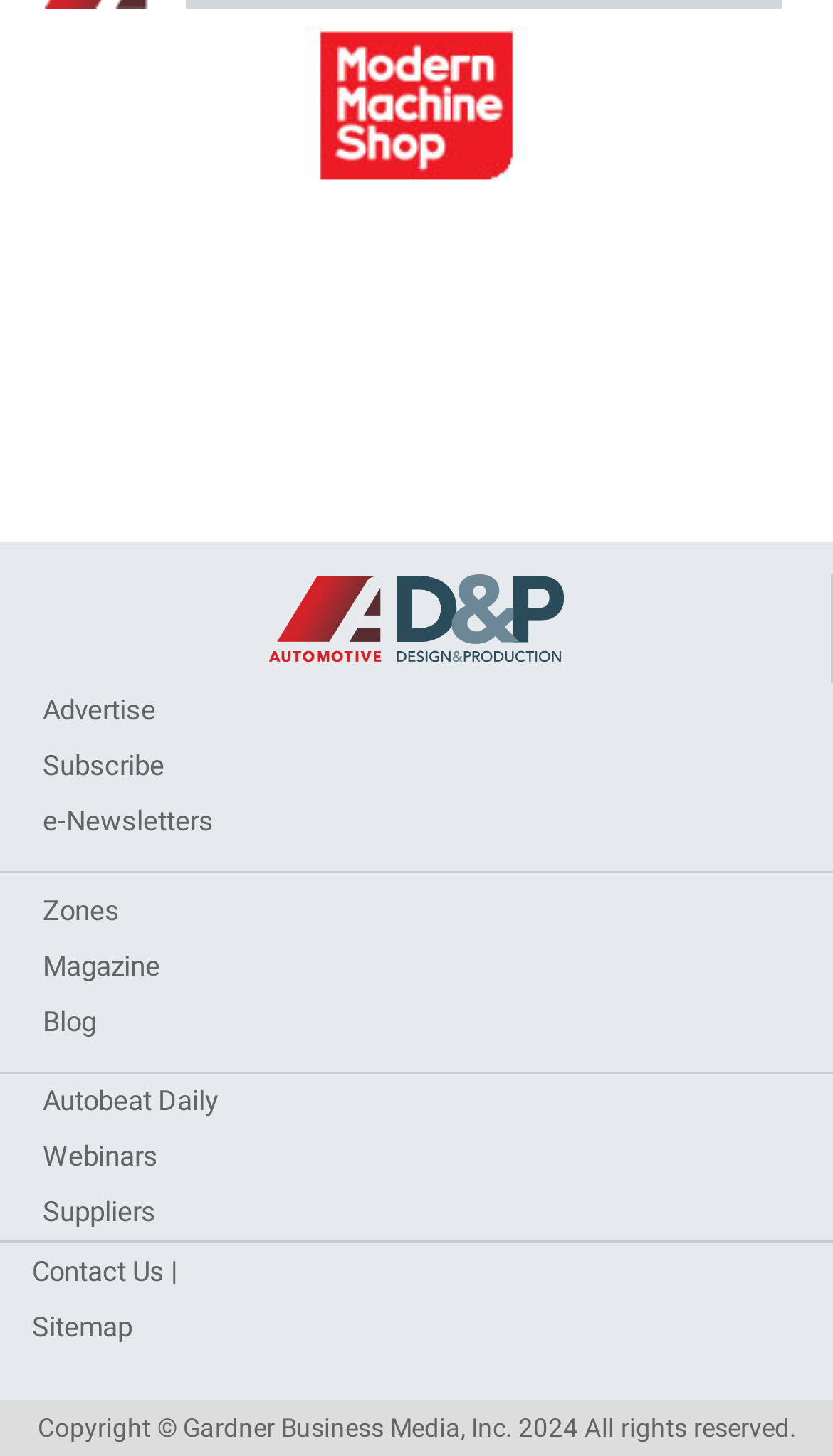Given the element description, predict the bounding box coordinates in the format (top-left x, top-left y, bottom-right x, bottom-right y), using floating point numbers between 0 and 1: Contact Us |

[0.038, 0.863, 0.213, 0.885]